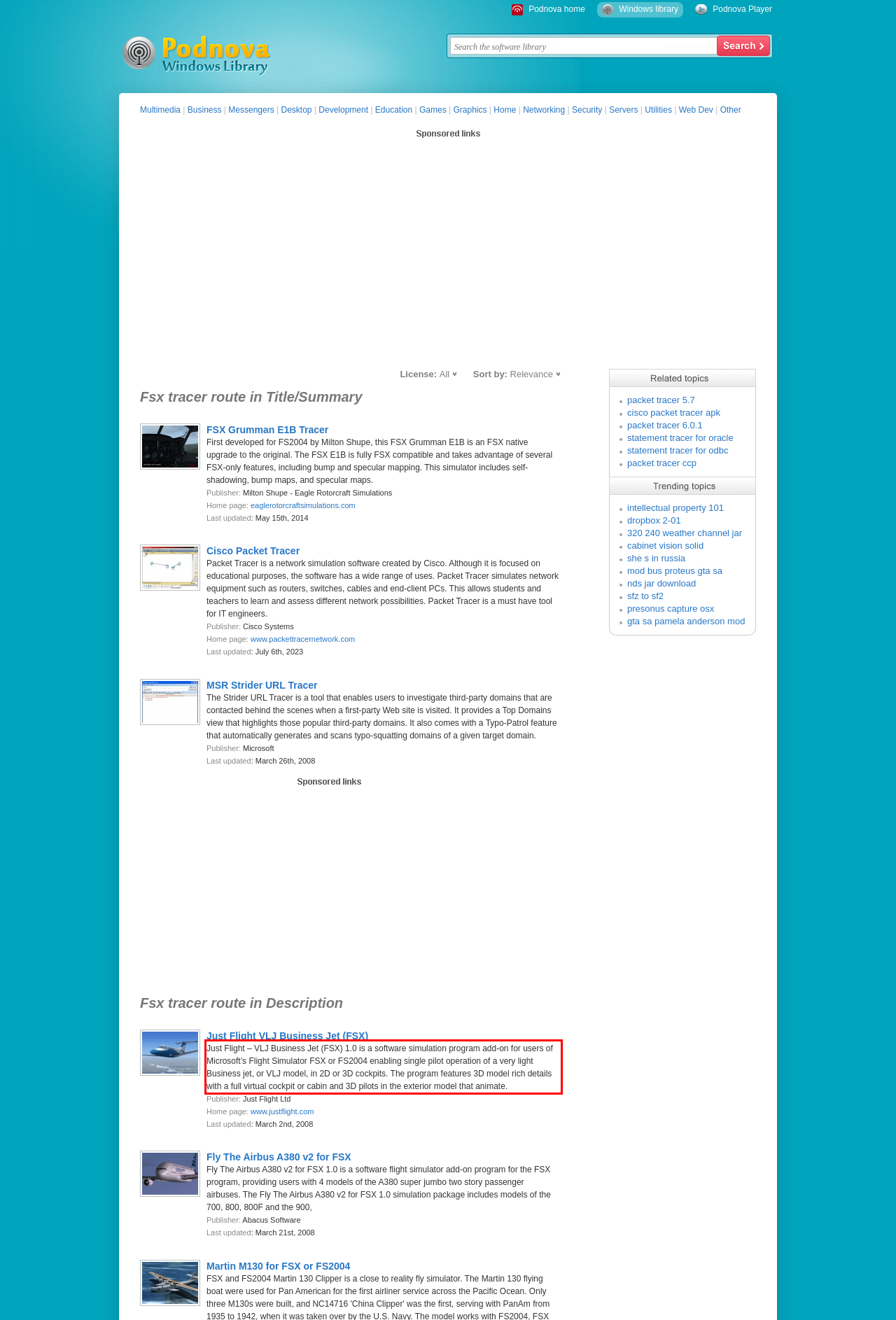Given a screenshot of a webpage containing a red rectangle bounding box, extract and provide the text content found within the red bounding box.

Just Flight – VLJ Business Jet (FSX) 1.0 is a software simulation program add-on for users of Microsoft’s Flight Simulator FSX or FS2004 enabling single pilot operation of a very light Business jet, or VLJ model, in 2D or 3D cockpits. The program features 3D model rich details with a full virtual cockpit or cabin and 3D pilots in the exterior model that animate.